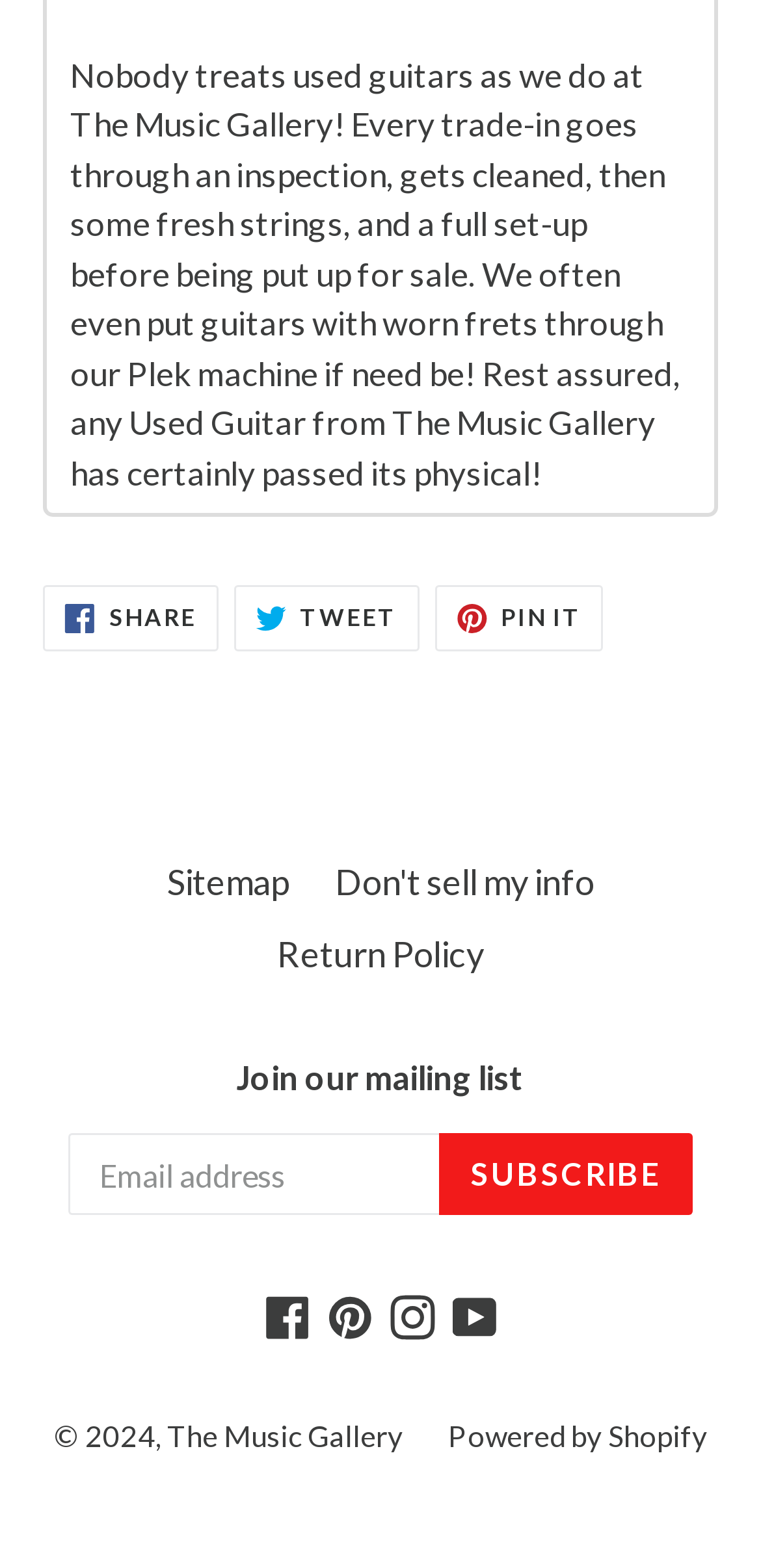Who powers the website?
Answer briefly with a single word or phrase based on the image.

Shopify